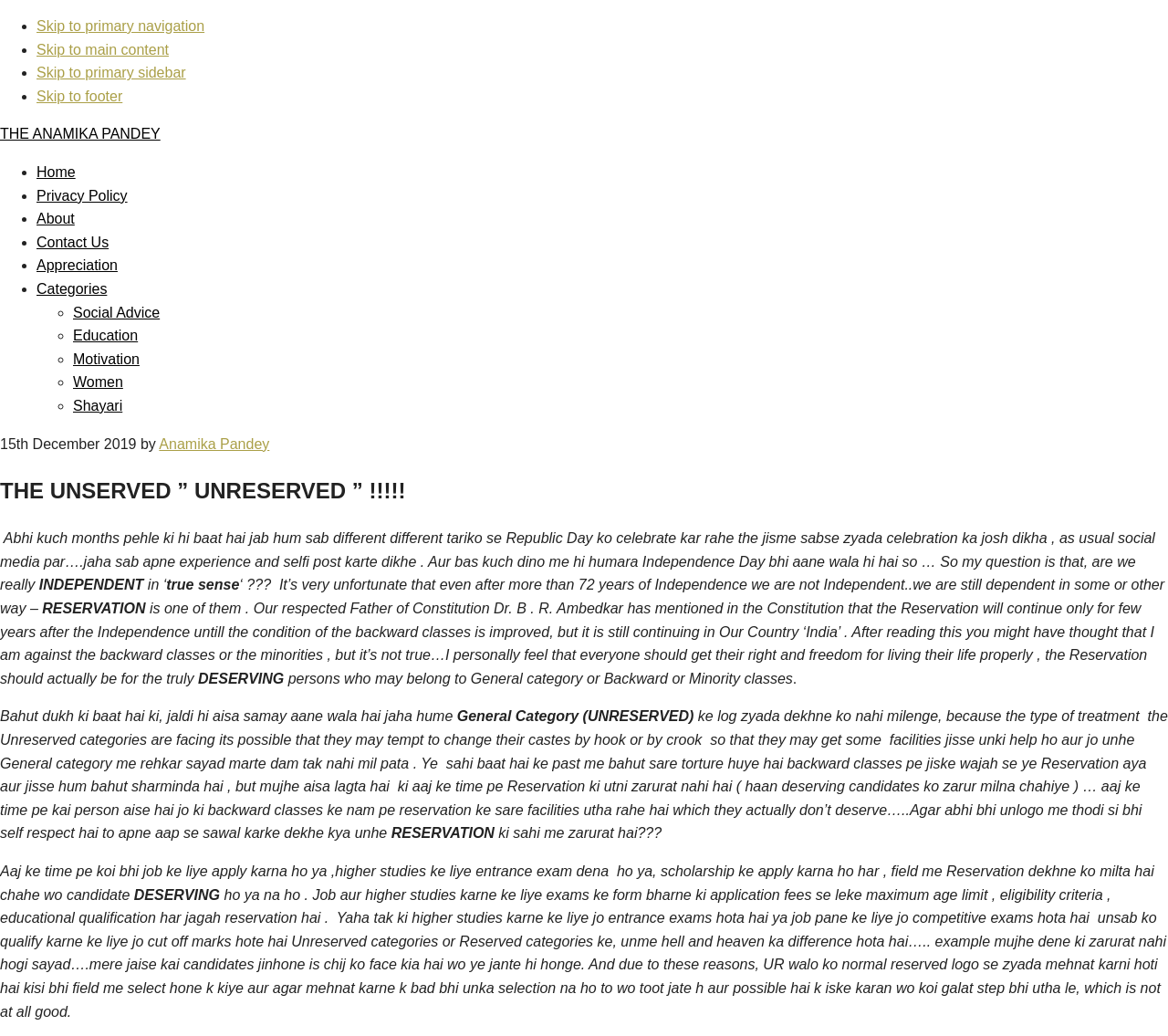Give a one-word or short phrase answer to the question: 
What is the date of the article?

15th December 2019